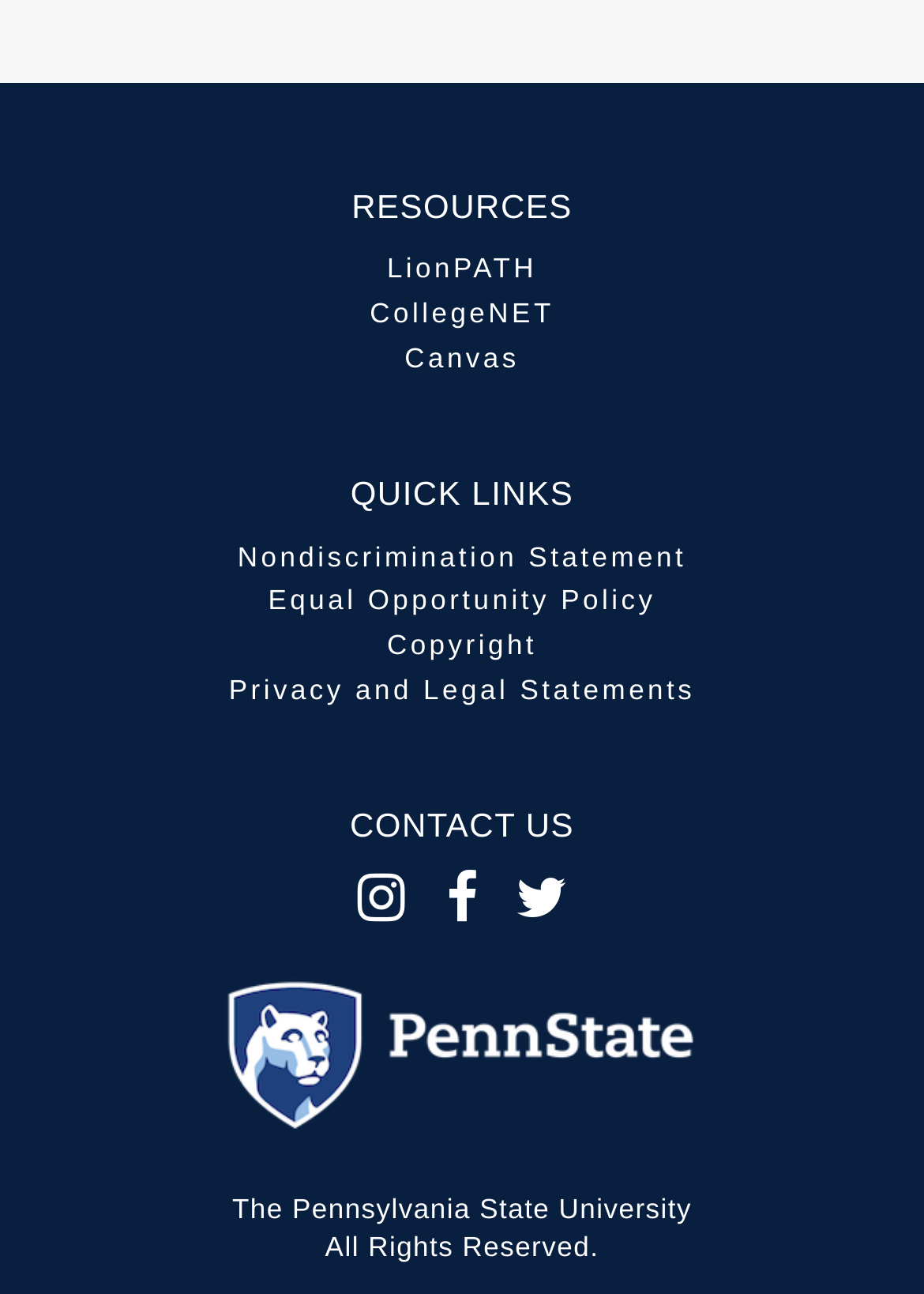For the element described, predict the bounding box coordinates as (top-left x, top-left y, bottom-right x, bottom-right y). All values should be between 0 and 1. Element description: Equal Opportunity Policy

[0.29, 0.453, 0.71, 0.477]